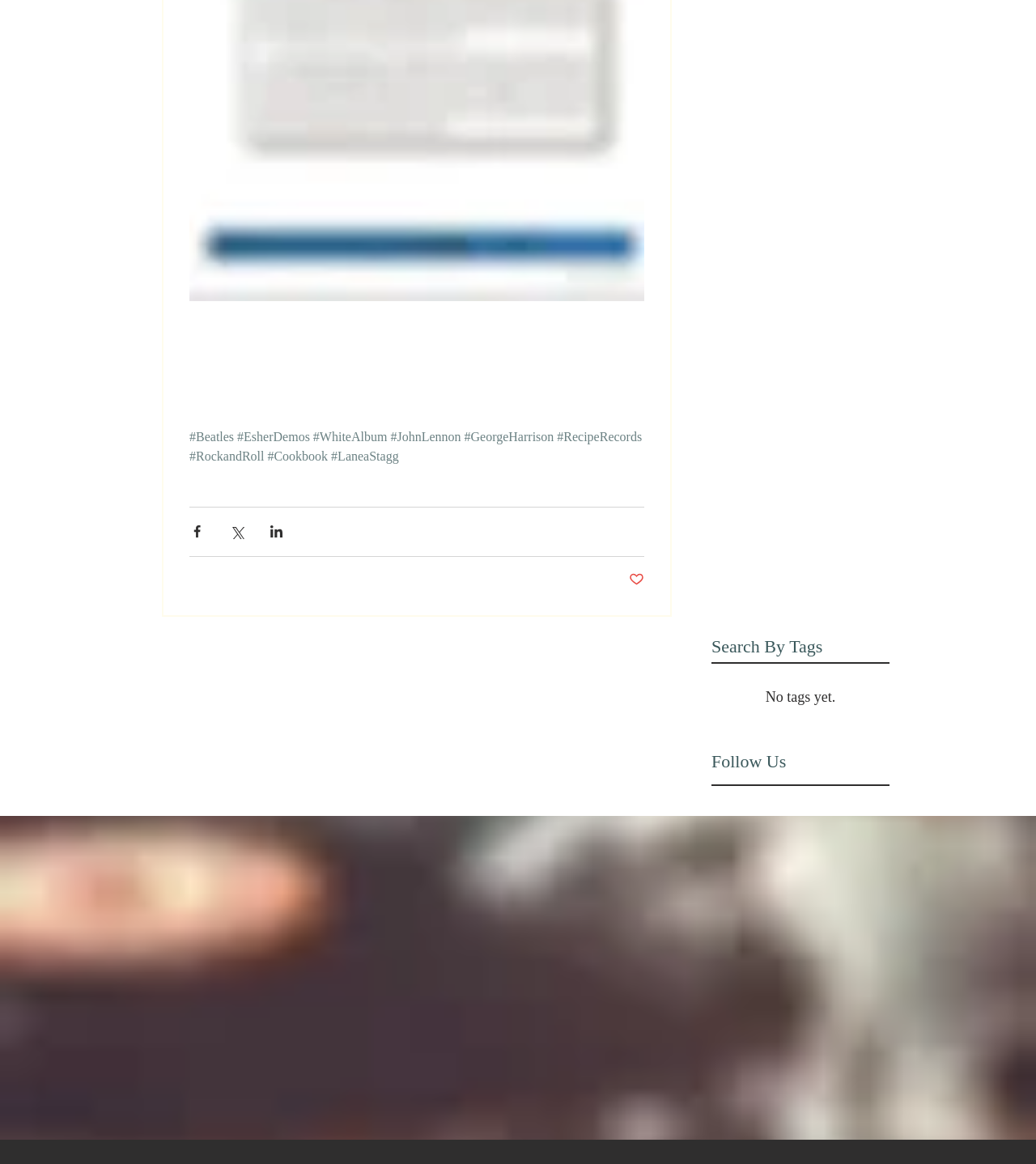Identify the bounding box coordinates for the UI element mentioned here: "aria-label="Google+ Basic Square"". Provide the coordinates as four float values between 0 and 1, i.e., [left, top, right, bottom].

[0.734, 0.684, 0.752, 0.7]